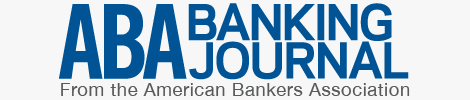Respond to the question below with a single word or phrase:
What is the font color of the tagline?

gray